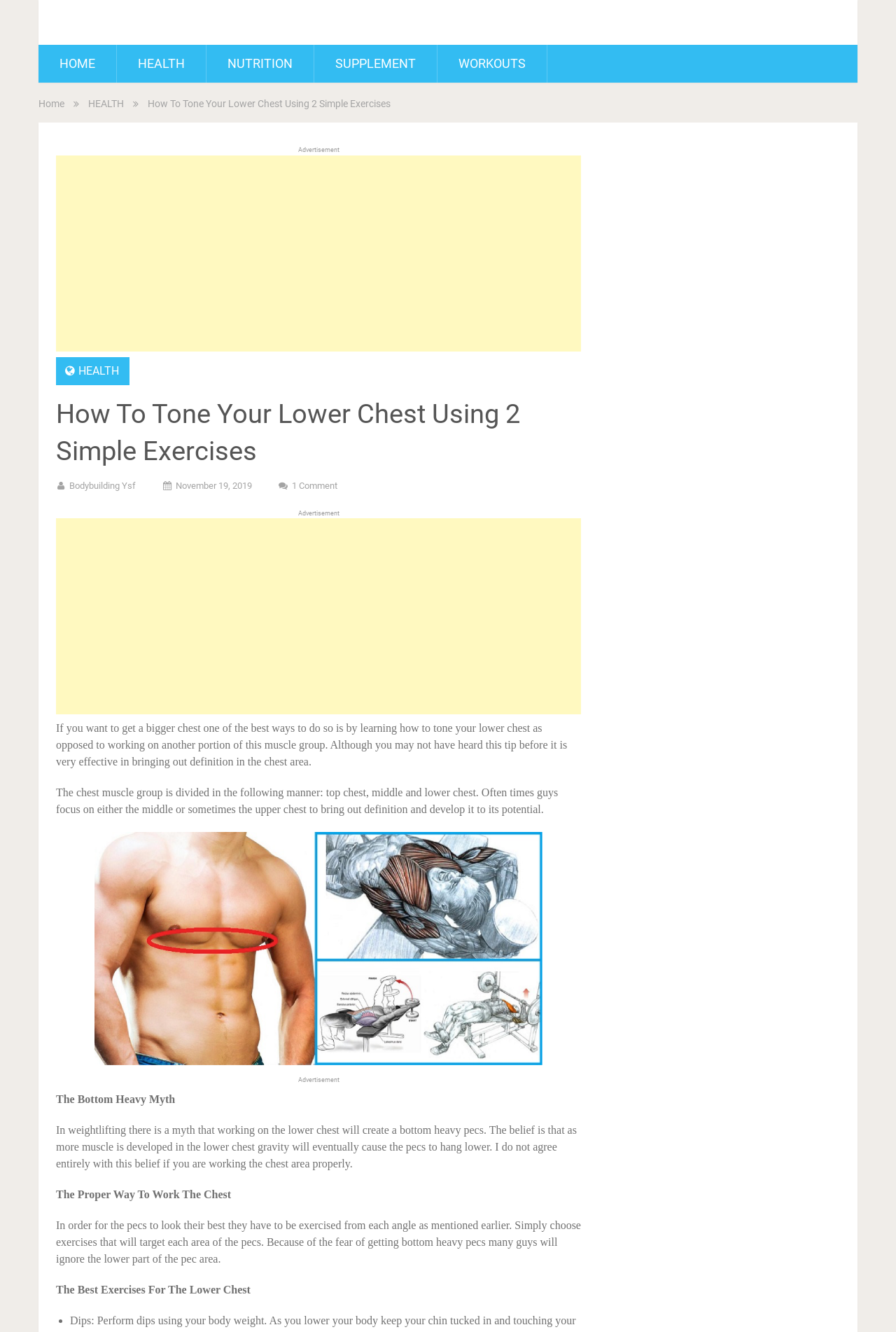Explain in detail what is displayed on the webpage.

This webpage is about toning the lower chest using simple exercises. At the top, there is a navigation menu with links to "HOME", "HEALTH", "NUTRITION", "SUPPLEMENT", and "WORKOUTS". Below the navigation menu, there is a title "How To Tone Your Lower Chest Using 2 Simple Exercises" and an advertisement.

The main content of the webpage is divided into sections. The first section introduces the importance of toning the lower chest to achieve a bigger chest. The text explains that the chest muscle group is divided into top, middle, and lower chest, and that many people focus on the middle or upper chest, neglecting the lower chest.

Below this introduction, there is an image, followed by a section titled "The Bottom Heavy Myth", which discusses a common misconception in weightlifting that working on the lower chest will create a bottom-heavy pecs. The author disagrees with this belief and explains the proper way to work the chest.

The next section is titled "The Proper Way To Work The Chest" and emphasizes the importance of exercising the pecs from each angle. The author advises choosing exercises that target each area of the pecs to achieve the best results.

Finally, there is a section titled "The Best Exercises For The Lower Chest", which lists exercises for toning the lower chest. Throughout the webpage, there are several advertisements and links to other related articles.